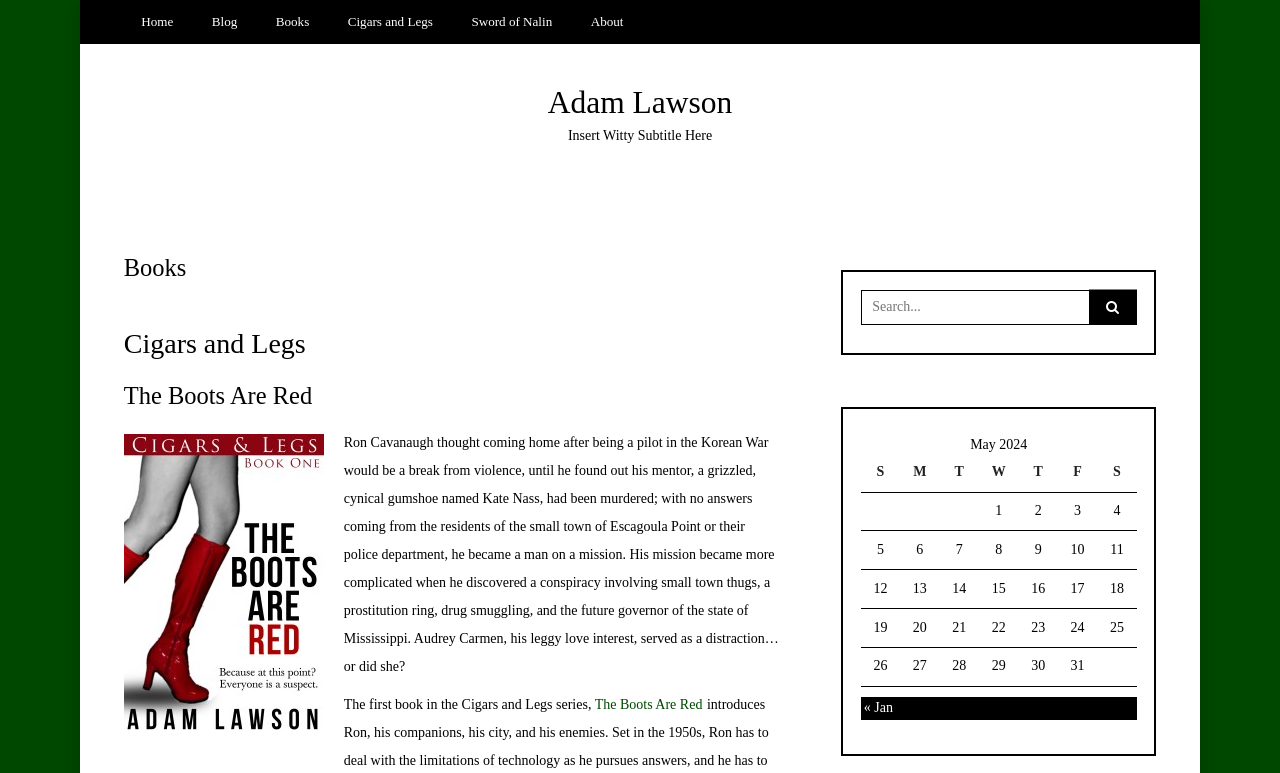Determine the coordinates of the bounding box that should be clicked to complete the instruction: "View the 'Cigars and Legs' book details". The coordinates should be represented by four float numbers between 0 and 1: [left, top, right, bottom].

[0.097, 0.422, 0.61, 0.466]